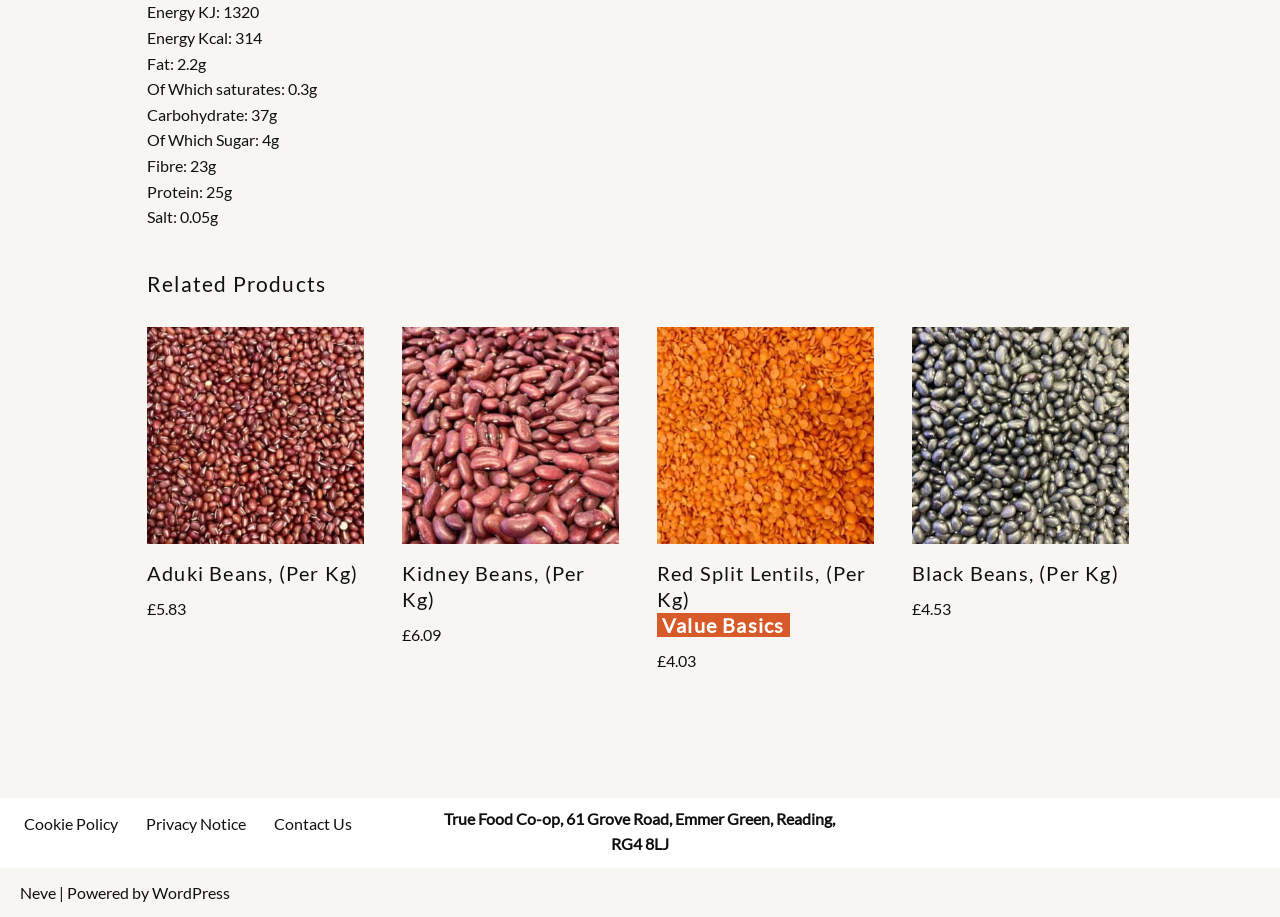Please give the bounding box coordinates of the area that should be clicked to fulfill the following instruction: "Contact Us". The coordinates should be in the format of four float numbers from 0 to 1, i.e., [left, top, right, bottom].

[0.214, 0.883, 0.275, 0.912]